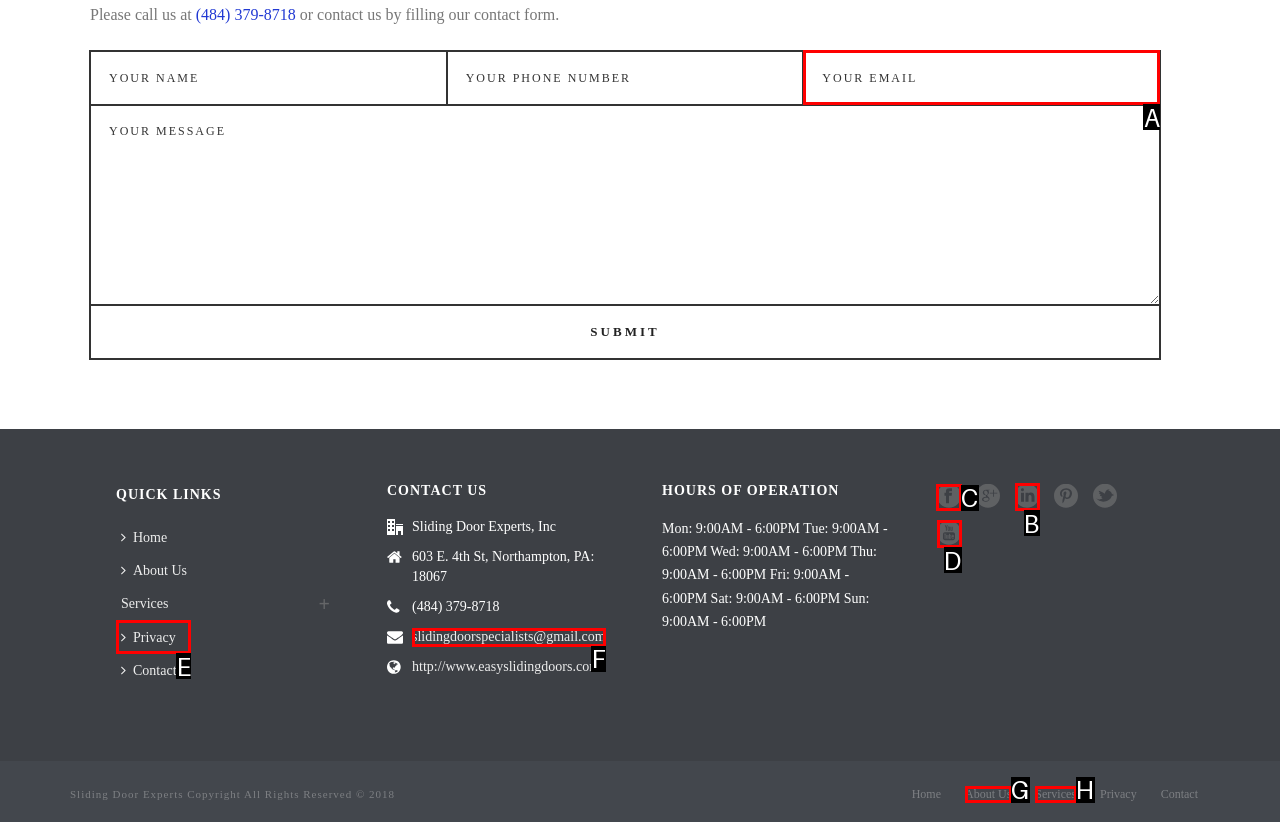Select the appropriate HTML element that needs to be clicked to finish the task: Follow on Facebook
Reply with the letter of the chosen option.

C